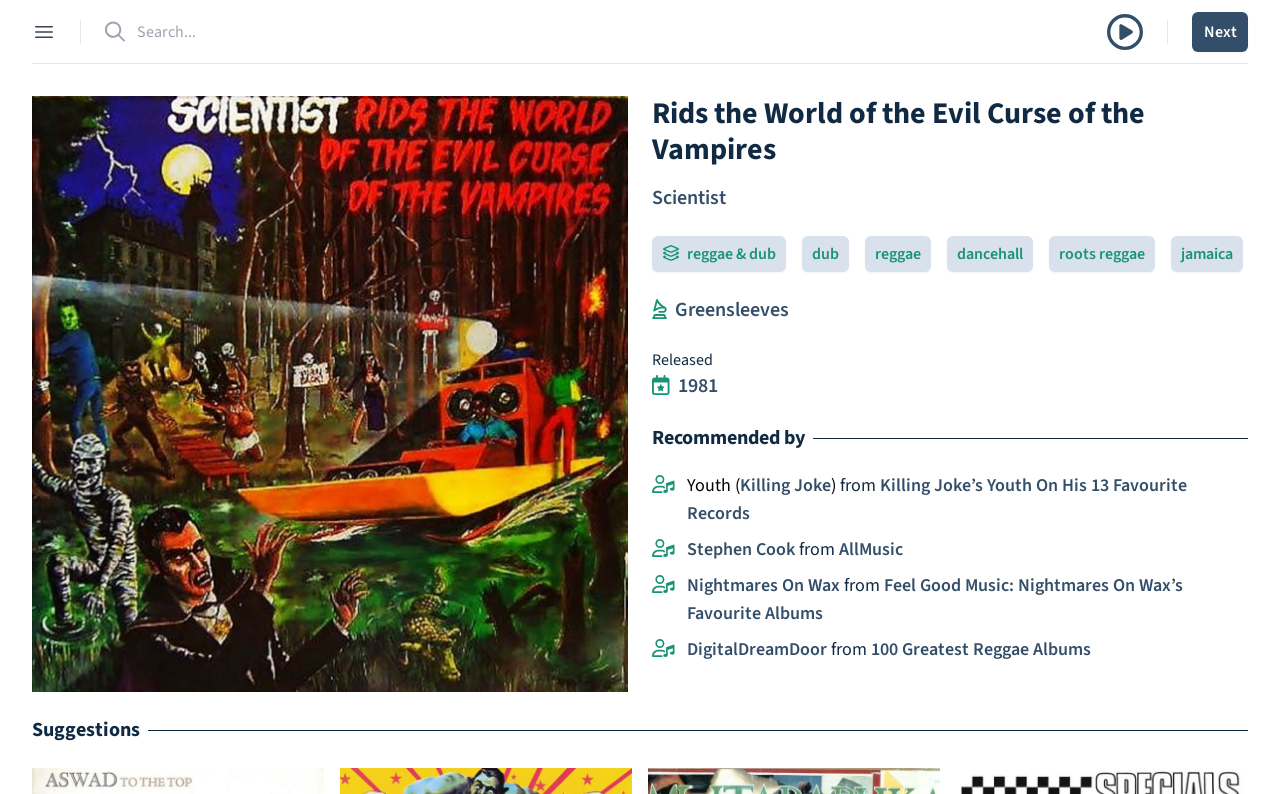Provide the bounding box coordinates of the section that needs to be clicked to accomplish the following instruction: "View Scientist's page."

[0.509, 0.232, 0.567, 0.267]